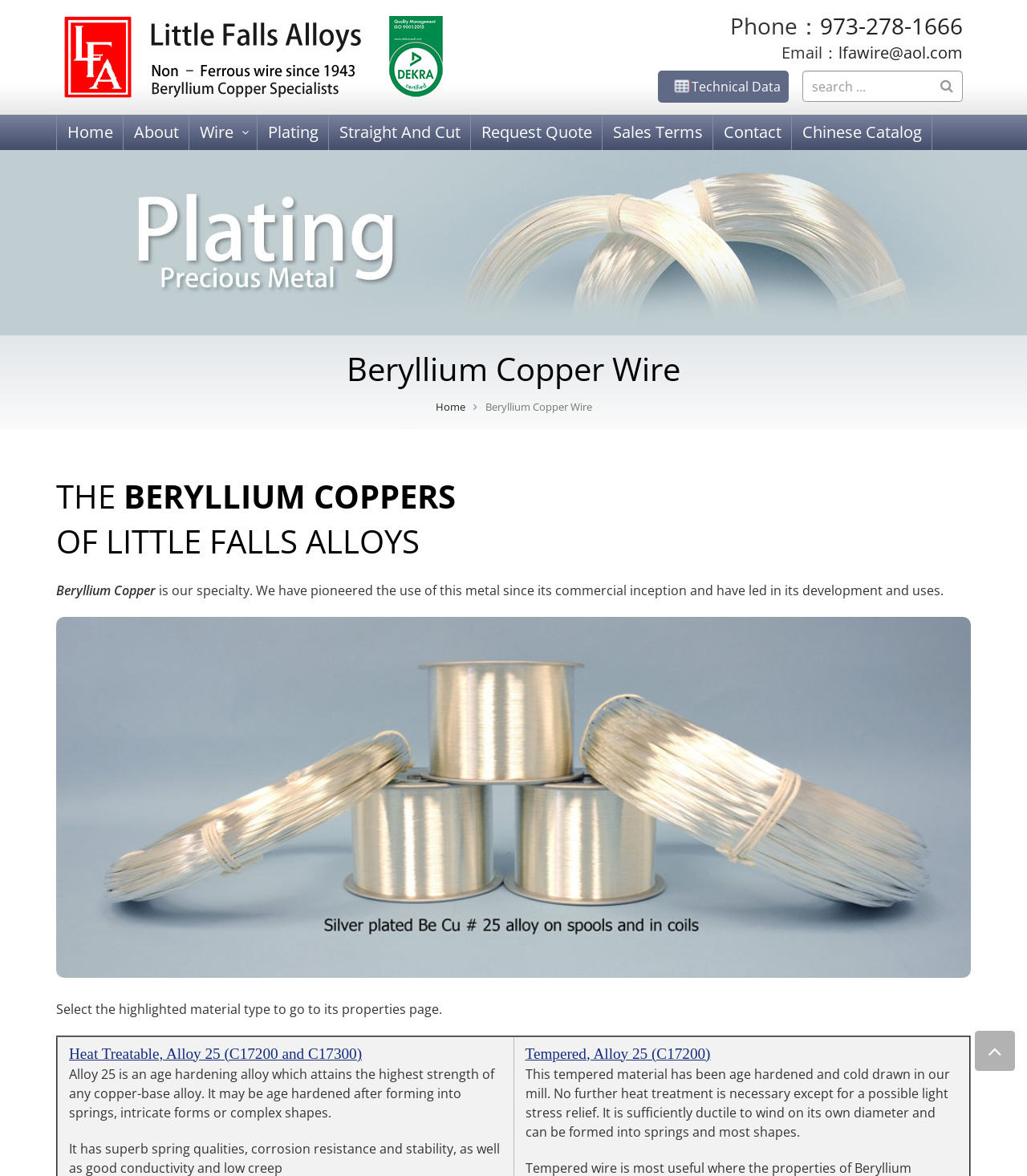Pinpoint the bounding box coordinates of the element to be clicked to execute the instruction: "Search for something".

[0.781, 0.06, 0.938, 0.087]